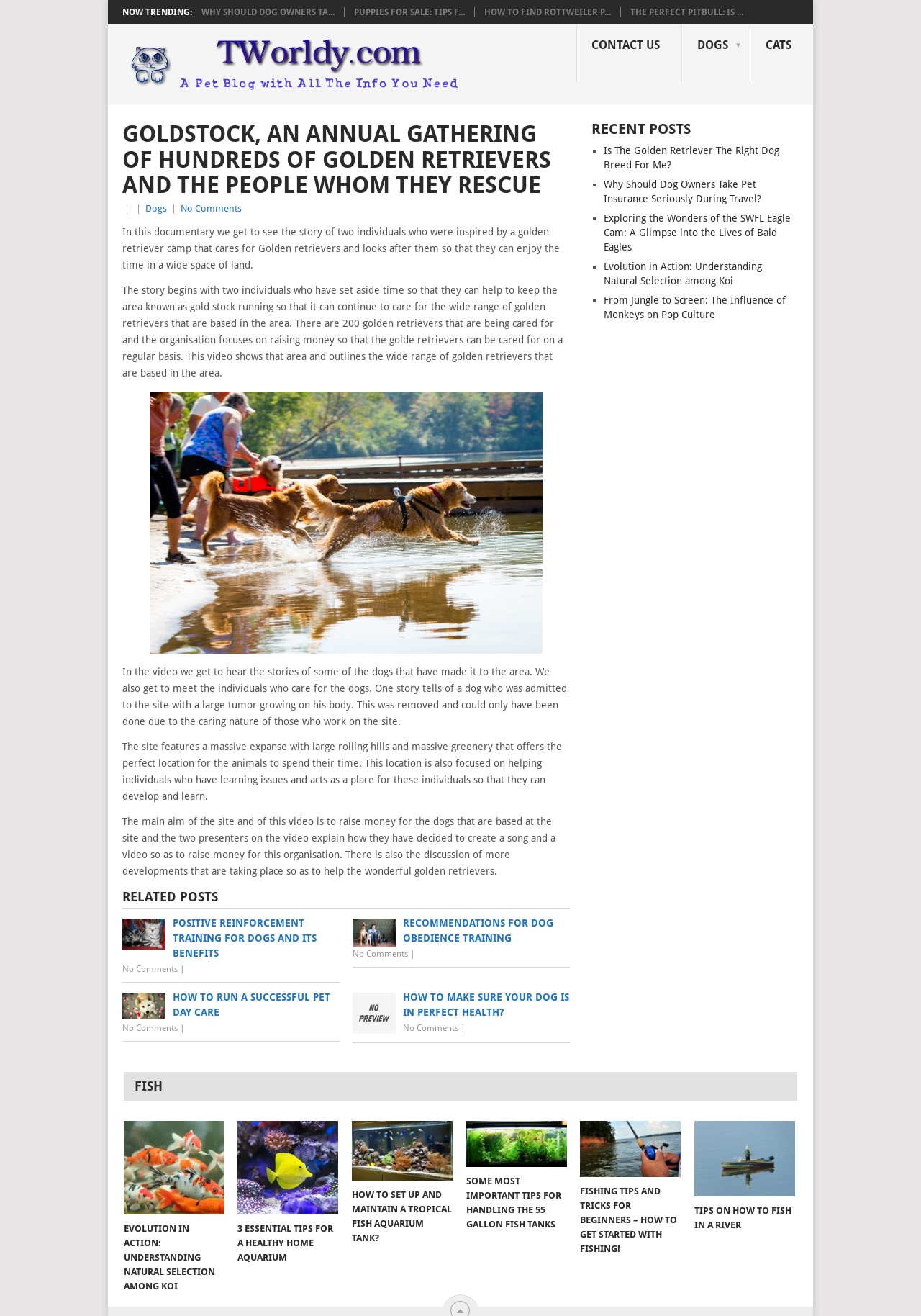Summarize the contents and layout of the webpage in detail.

This webpage is about a pet blog, specifically focused on dogs, with a documentary story about a golden retriever camp. At the top, there is a heading "TWorldy.com – A Pet Blog" with a link and an image. Below it, there are five trending links, including "WHY SHOULD DOG OWNERS TAKE PET INSURANCE SERIOUSLY DURING TRAVEL?" and "HOW TO FIND ROTTWEILER PUPPIES FOR SALE?".

The main article is about a documentary that tells the story of two individuals who were inspired by a golden retriever camp. The camp cares for hundreds of golden retrievers and raises money to support their care. The article describes the camp's mission and features a video about the camp. There is an image of a dog camp movie and several paragraphs of text that summarize the documentary.

On the right side of the page, there are links to "CONTACT US", "DOGS", and "CATS". Below the main article, there are related posts, including "POSITIVE REINFORCEMENT TRAINING FOR DOGS AND ITS BENEFITS" and "HOW TO RUN A SUCCESSFUL PET DAY CARE". Each related post has a link and some have an image.

Further down the page, there is a section for recent posts, with links to articles such as "Is The Golden Retriever The Right Dog Breed For Me?" and "Why Should Dog Owners Take Pet Insurance Seriously During Travel?". There is also a section for fish-related articles, with links to articles such as "EVOLUTION IN ACTION: UNDERSTANDING NATURAL SELECTION AMONG KOI" and "HEALTHY HOME AQUARIUM 3 ESSENTIAL TIPS FOR A HEALTHY HOME AQUARIUM".